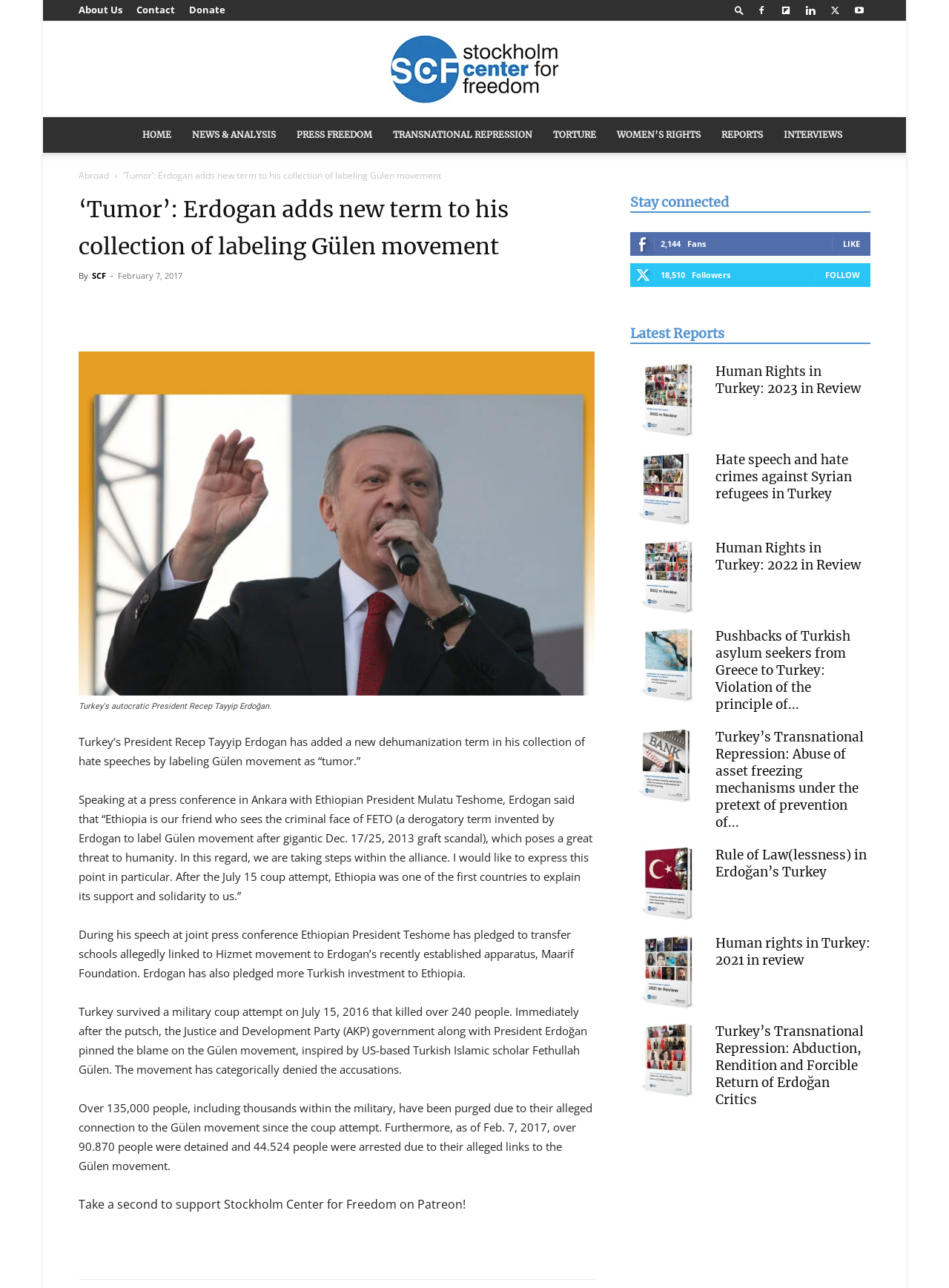Determine the bounding box coordinates for the clickable element required to fulfill the instruction: "Click the 'About Us' link". Provide the coordinates as four float numbers between 0 and 1, i.e., [left, top, right, bottom].

[0.083, 0.002, 0.129, 0.013]